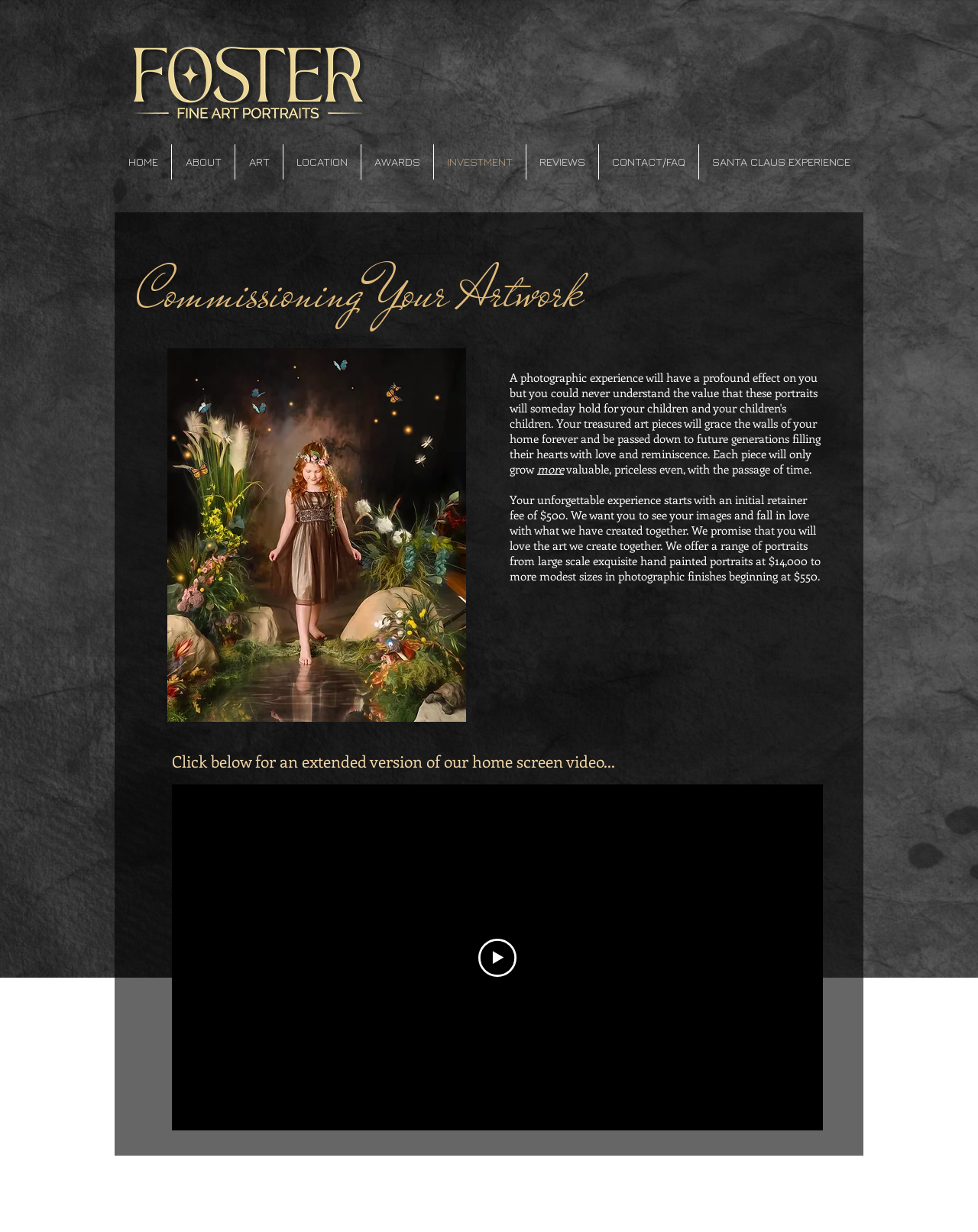Create a full and detailed caption for the entire webpage.

This webpage is about Foster Fine Art, an investment in custom portraits. At the top left, there is a small PNG image. Below it, a navigation menu spans across the top of the page, featuring links to various sections of the website, including HOME, ABOUT, ART, LOCATION, AWARDS, INVESTMENT, REVIEWS, CONTACT/FAQ, and SANTA CLAUS EXPERIENCE.

The main content of the page is divided into sections. The first section has a heading "Commissioning Your Artwork" and features an image of a portrait on the left side. On the right side, there is a brief text describing the value of custom portraits, stating that they become more valuable with time.

Below this section, there is a paragraph of text explaining the process of commissioning a portrait, including the initial retainer fee and the promise of satisfaction. This is followed by another paragraph detailing the range of portrait options and their prices.

Further down, there is a canvas or video element that takes up most of the width of the page. Below it, a button to play a video is centered, with a play icon image on it. Above the button, there is a heading inviting users to click for an extended version of the home screen video.

At the very bottom of the page, there is a copyright notice and a link to the email address hello@fosterfineartportraits.com.